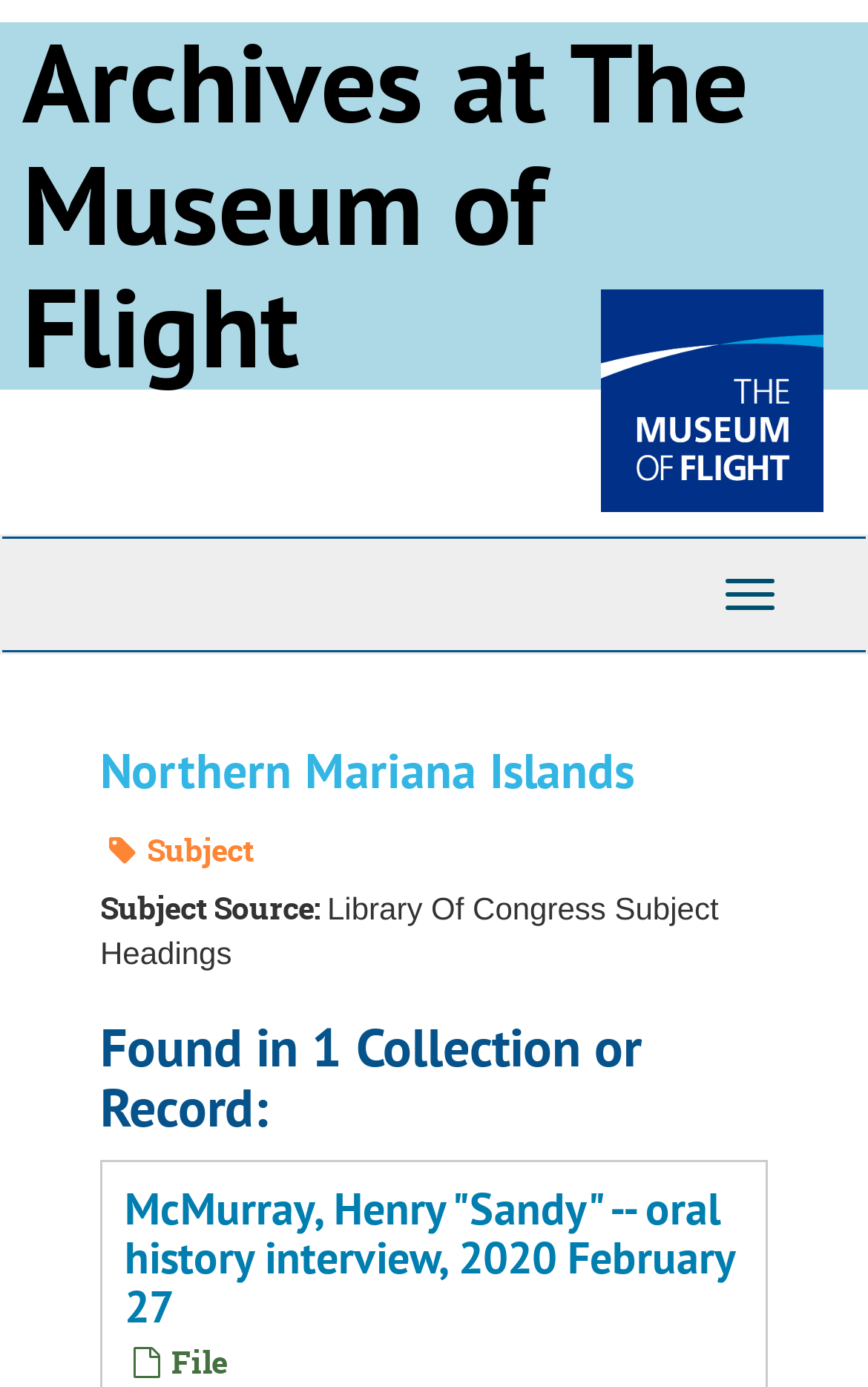Find the UI element described as: "Toggle navigation" and predict its bounding box coordinates. Ensure the coordinates are four float numbers between 0 and 1, [left, top, right, bottom].

[0.808, 0.401, 0.921, 0.456]